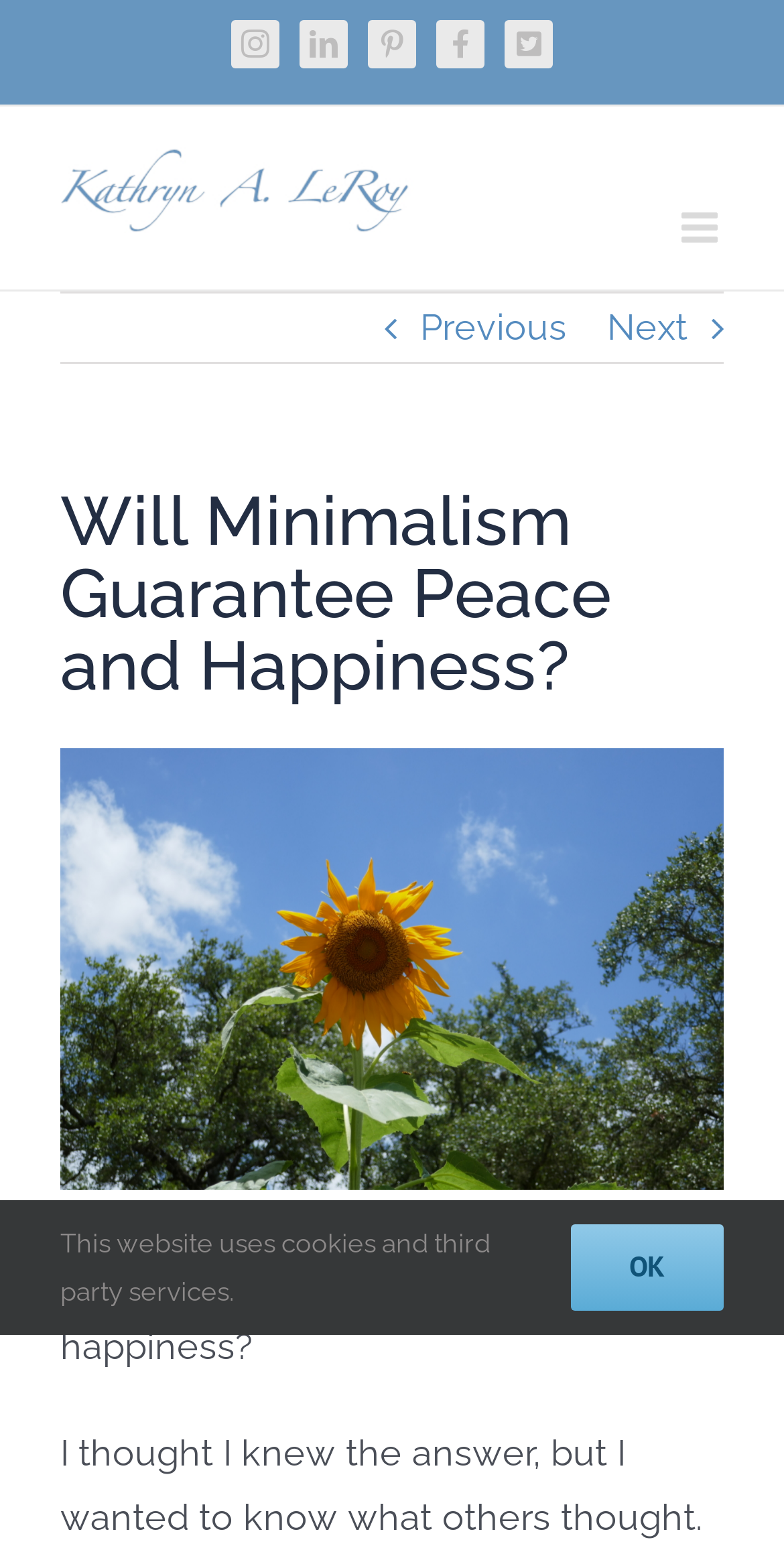What is the author's name?
Could you give a comprehensive explanation in response to this question?

The author's name is Kathryn A. LeRoy, which can be found in the logo link at the top left corner of the webpage.